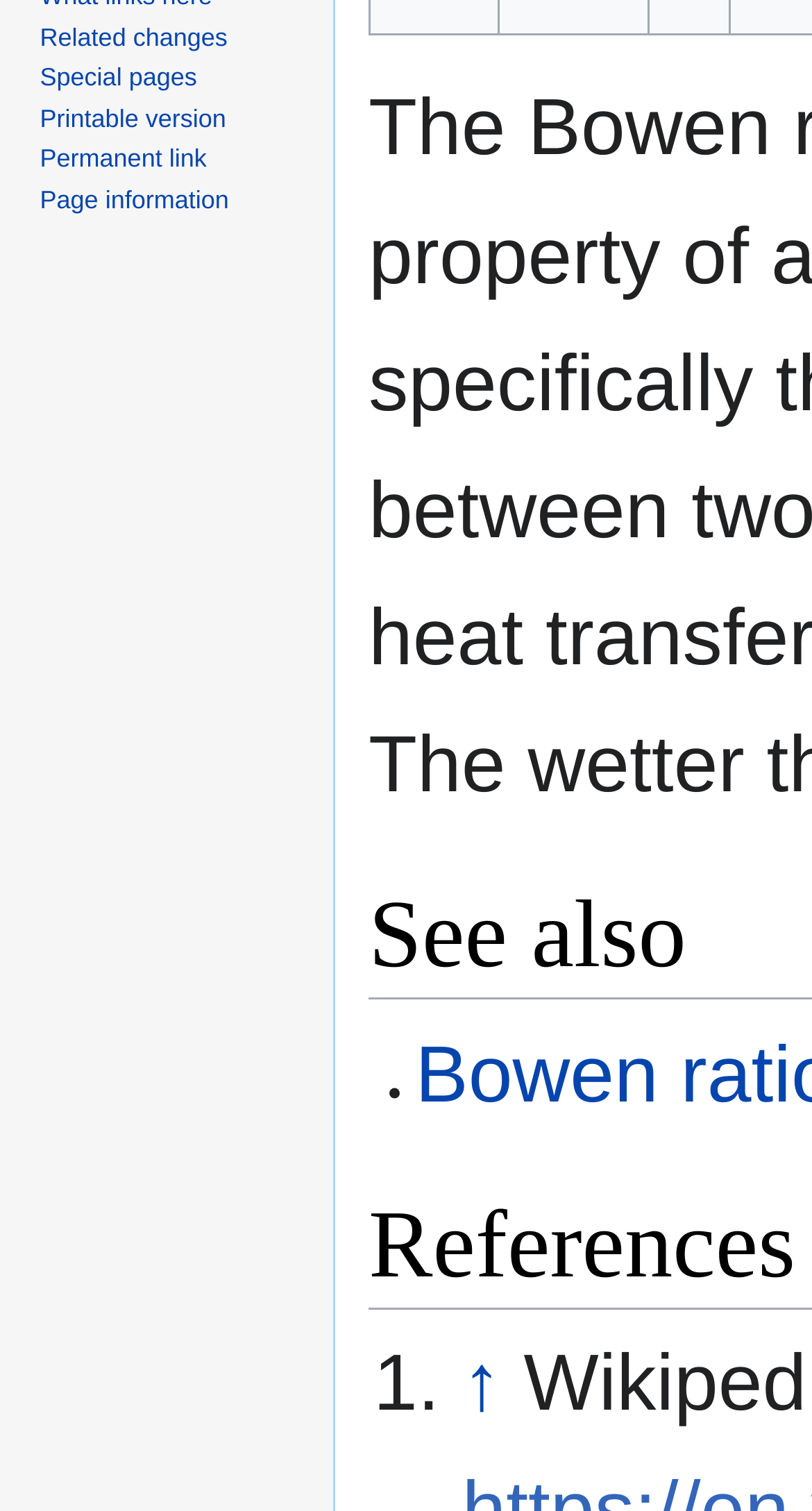Given the element description, predict the bounding box coordinates in the format (top-left x, top-left y, bottom-right x, bottom-right y), using floating point numbers between 0 and 1: ↑

[0.569, 0.886, 0.618, 0.945]